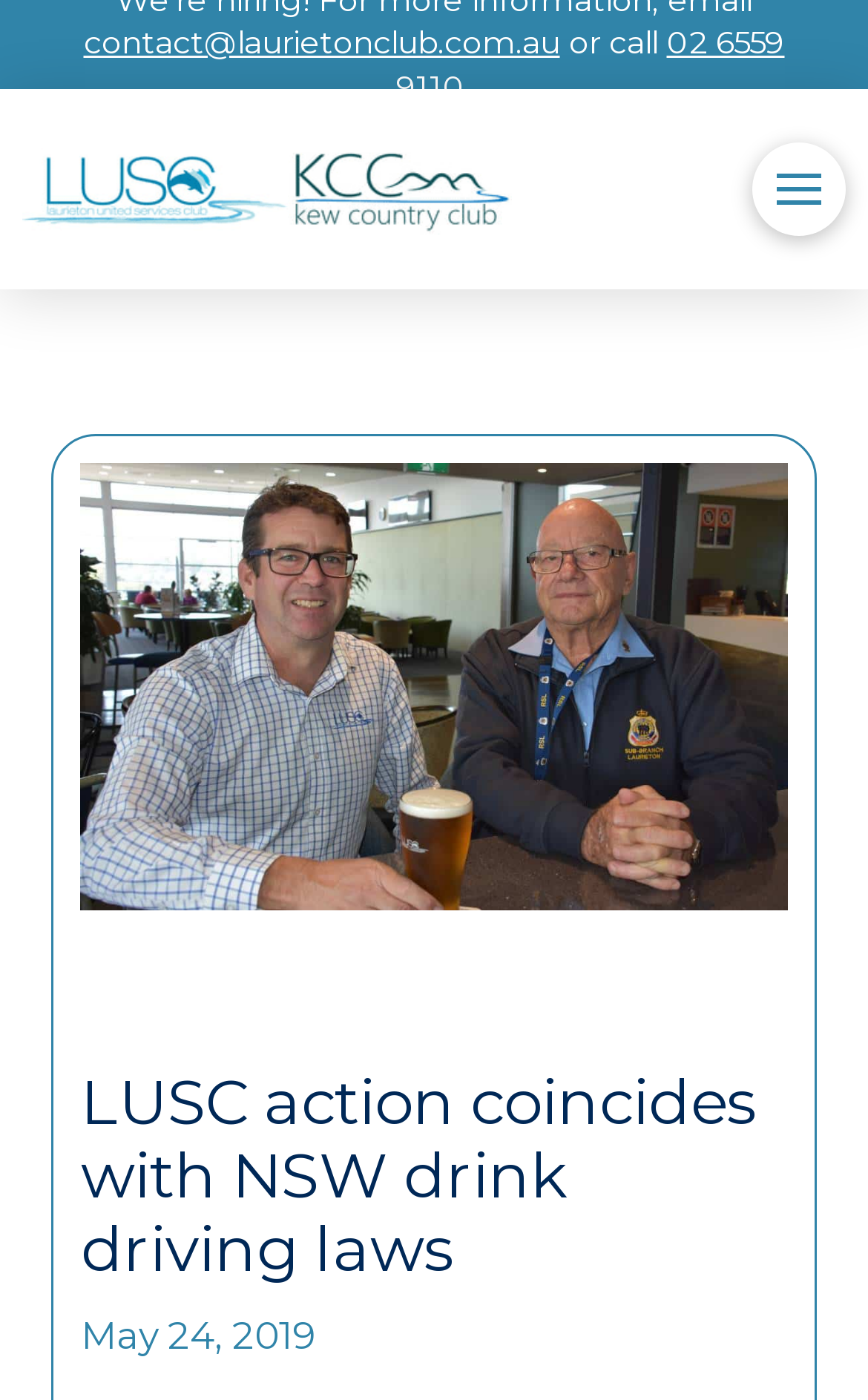Provide a one-word or short-phrase response to the question:
What is the date of the article?

May 24, 2019